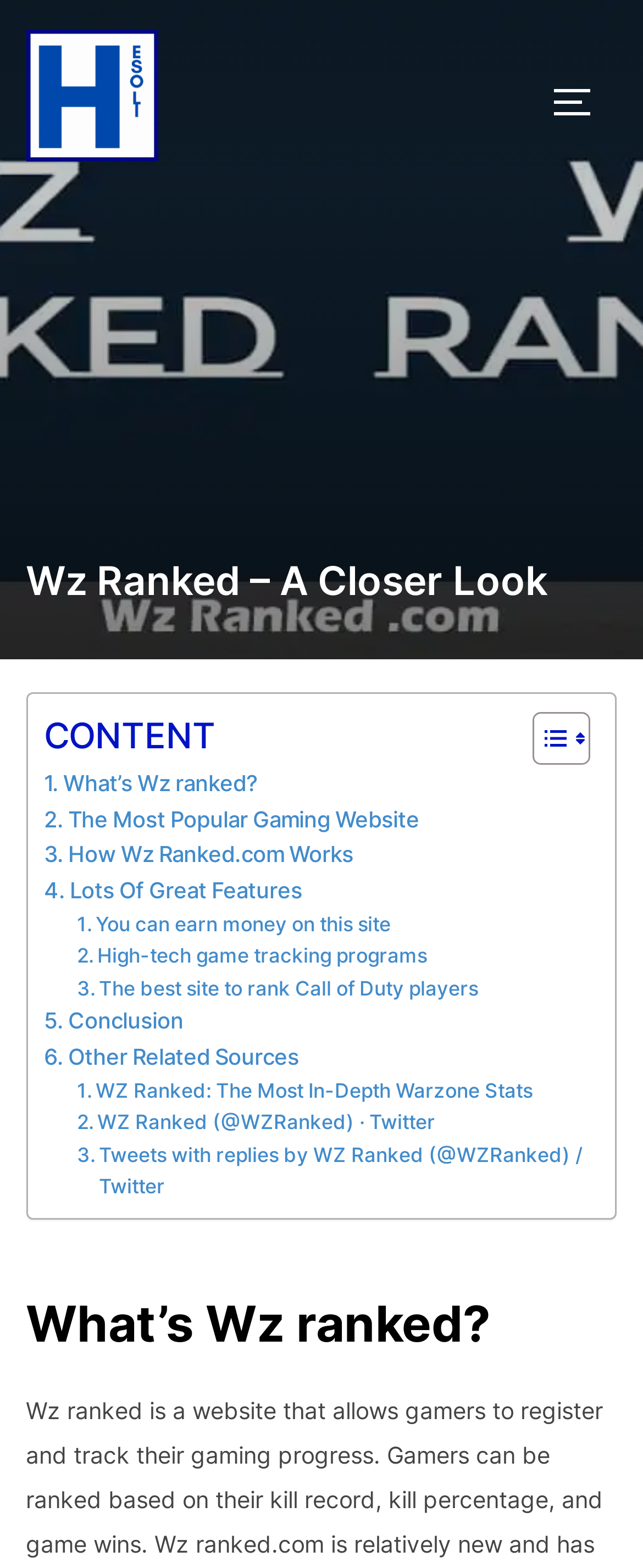Identify the title of the webpage and provide its text content.

Wz Ranked – A Closer Look